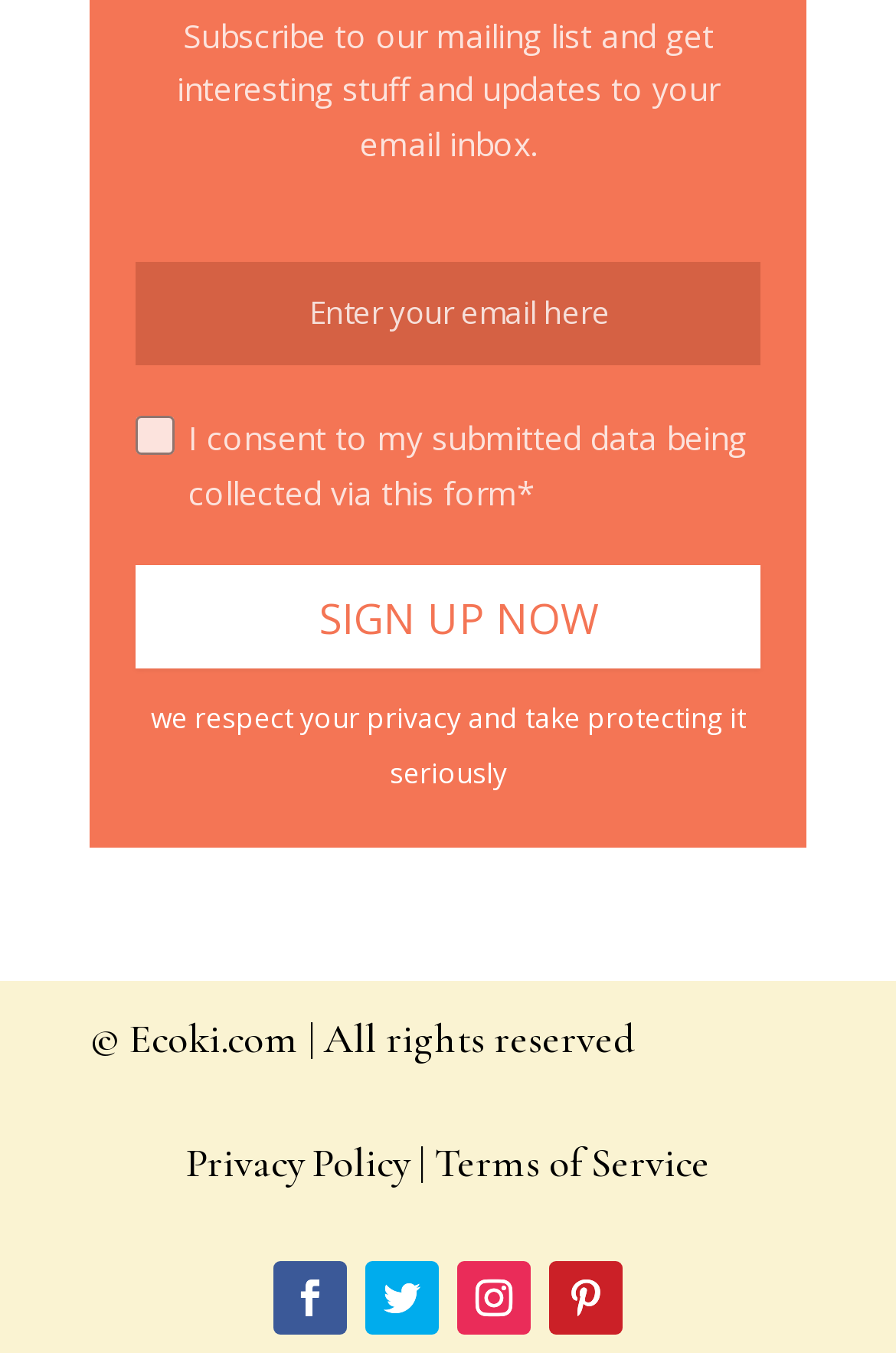How many social media links are there? From the image, respond with a single word or brief phrase.

4